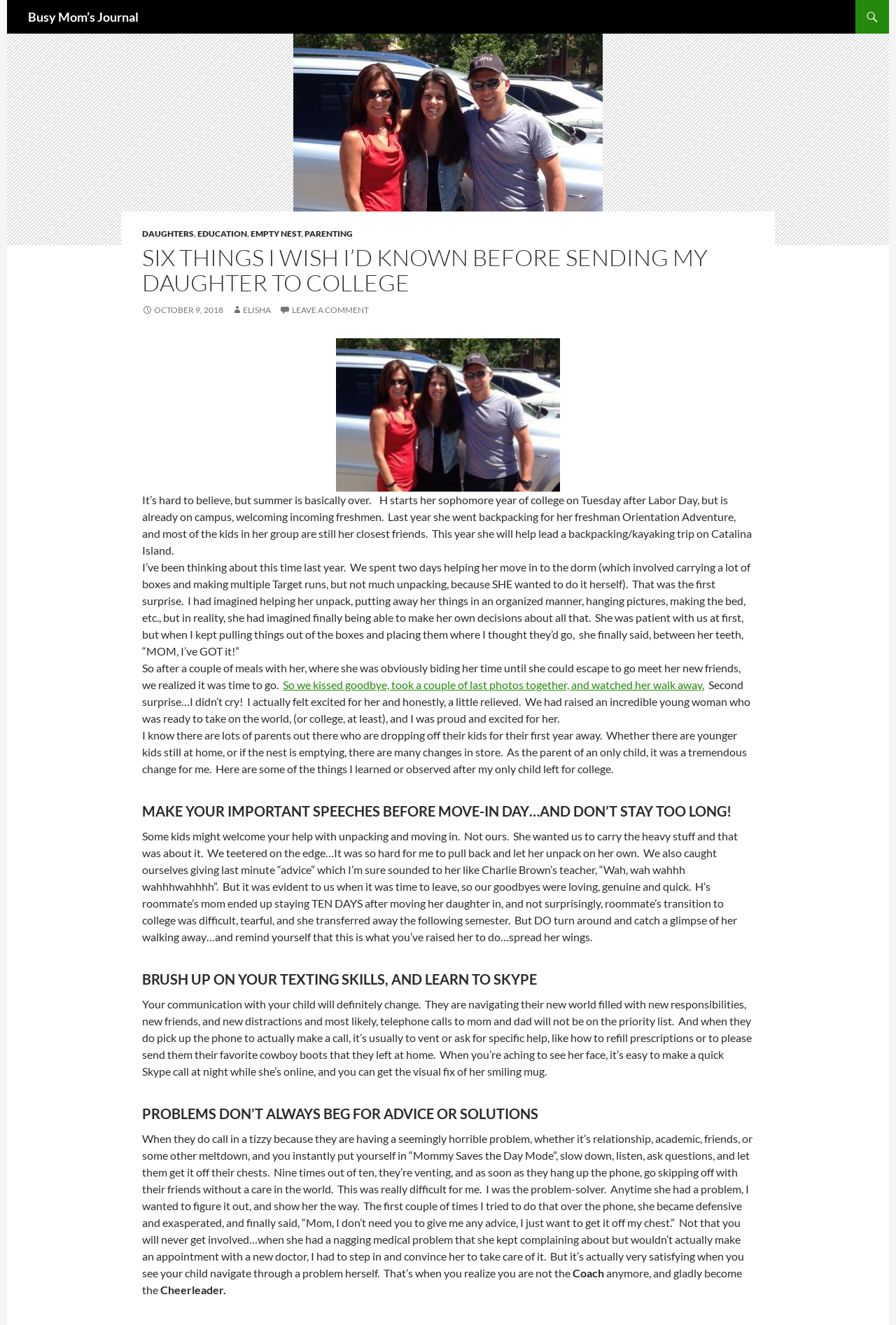Using the element description: "October 9, 2018", determine the bounding box coordinates. The coordinates should be in the format [left, top, right, bottom], with values between 0 and 1.

[0.159, 0.23, 0.249, 0.238]